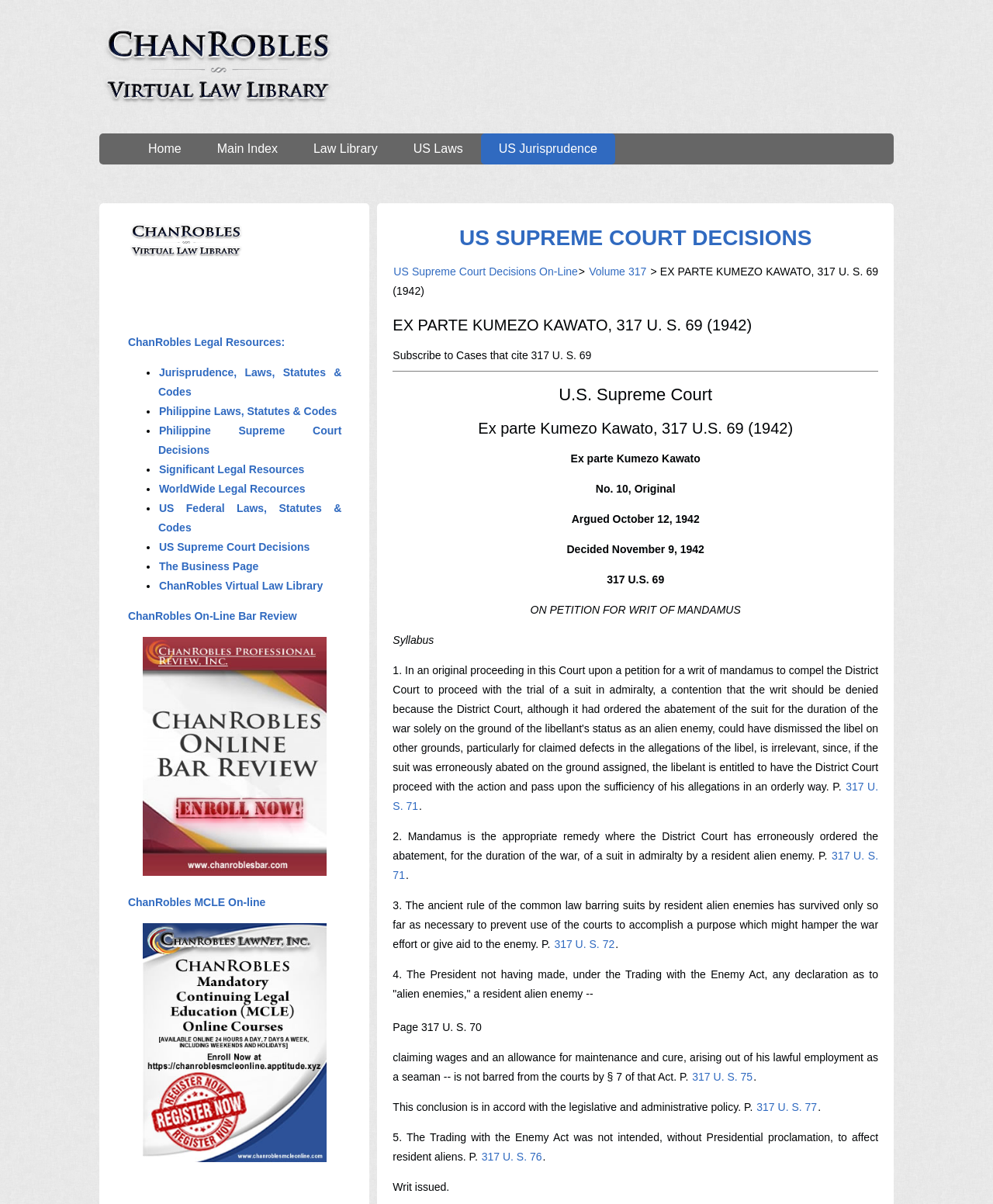Create a detailed description of the webpage's content and layout.

This webpage is about a US Supreme Court decision, Ex parte Kumezo Kawato, 317 U. S. 69 (1942). At the top, there is an image and a row of links to different sections of the website, including "Home", "Main Index", "Law Library", "US Laws", and "US Jurisprudence". Below this, there is a heading "US SUPREME COURT DECISIONS" with a link to the same title. 

To the right of this heading, there is a link to "US Supreme Court Decisions On-Line" and a greater-than symbol. Next to this, there is a link to "Volume 317" and then the title of the case, "EX PARTE KUMEZO KAWATO, 317 U. S. 69 (1942)". 

Below this, there is a heading with the same title as the case, and a link to subscribe to cases that cite this decision. A horizontal separator line follows, and then a heading "U.S. Supreme Court" and another heading with the case title again. 

The main content of the page is a series of static text blocks and links, which appear to be the text of the court decision. The text is divided into sections, with headings and links to other relevant cases. There are also links to other pages on the website, including "chanrobles.com" and various legal resources. 

At the bottom of the page, there is a list of links to different legal resources, including jurisprudence, laws, statutes, and codes, as well as links to other websites and online resources. There are also links to ChanRobles On-Line Bar Review and ChanRobles MCLE On-line.